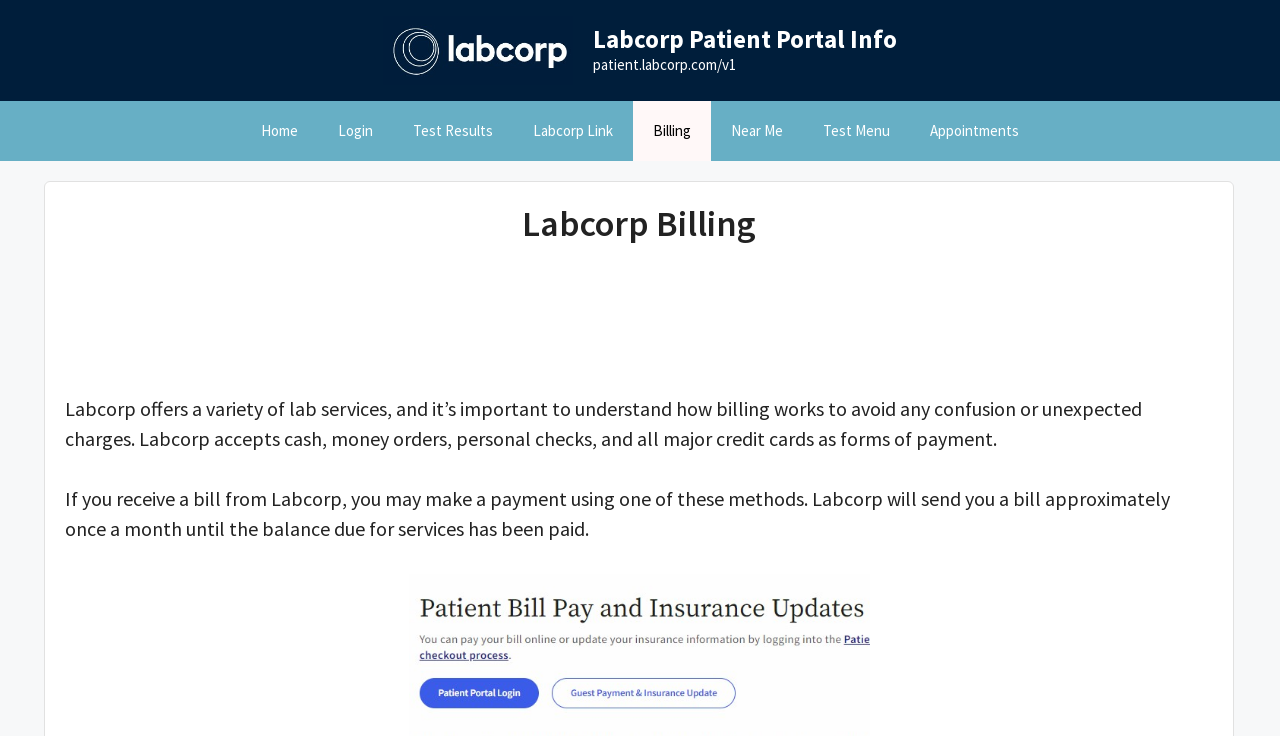Using the information from the screenshot, answer the following question thoroughly:
What are the payment methods accepted by Labcorp?

I found the answer by reading the static text on the webpage, which states that Labcorp accepts cash, money orders, personal checks, and all major credit cards as forms of payment.